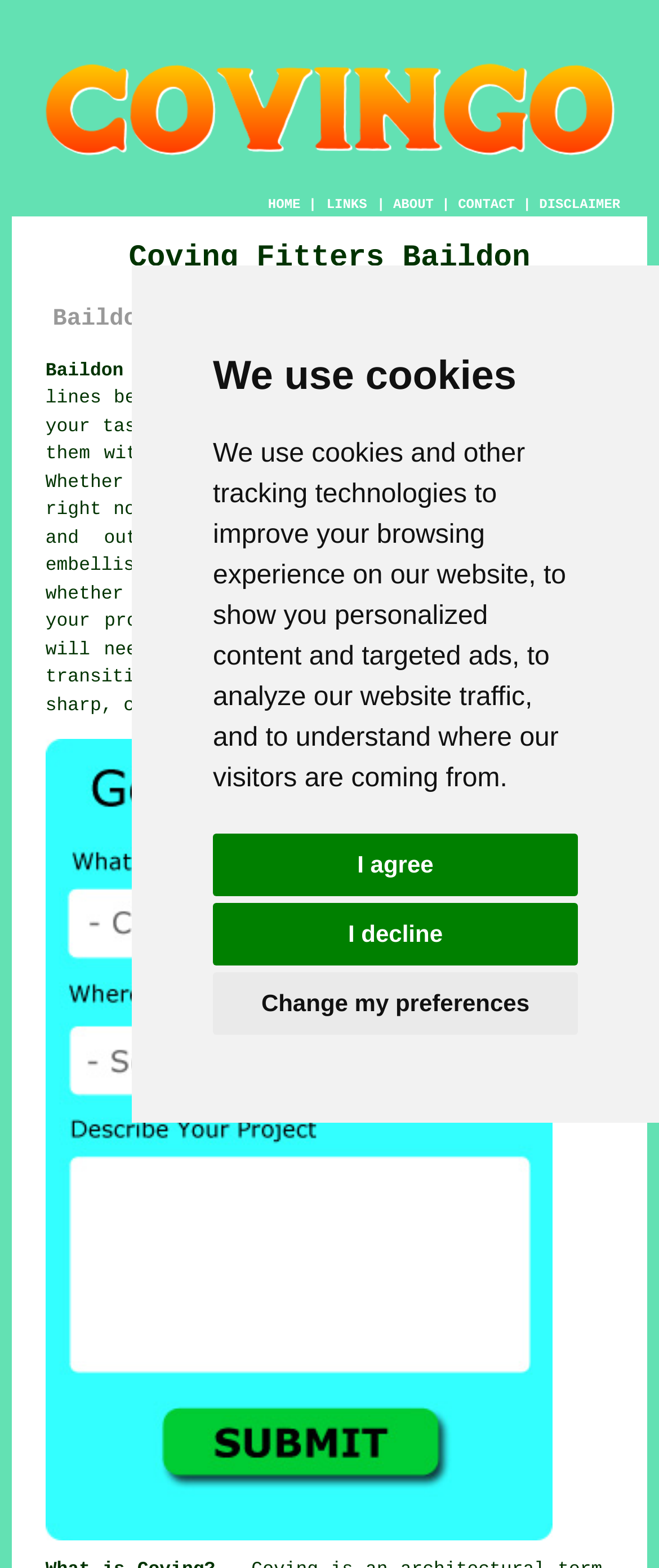What is the tone of the webpage?
Using the information presented in the image, please offer a detailed response to the question.

The tone of the webpage is informative, as it provides information about coving installation, its purpose, and the services offered, without any promotional or persuasive language.